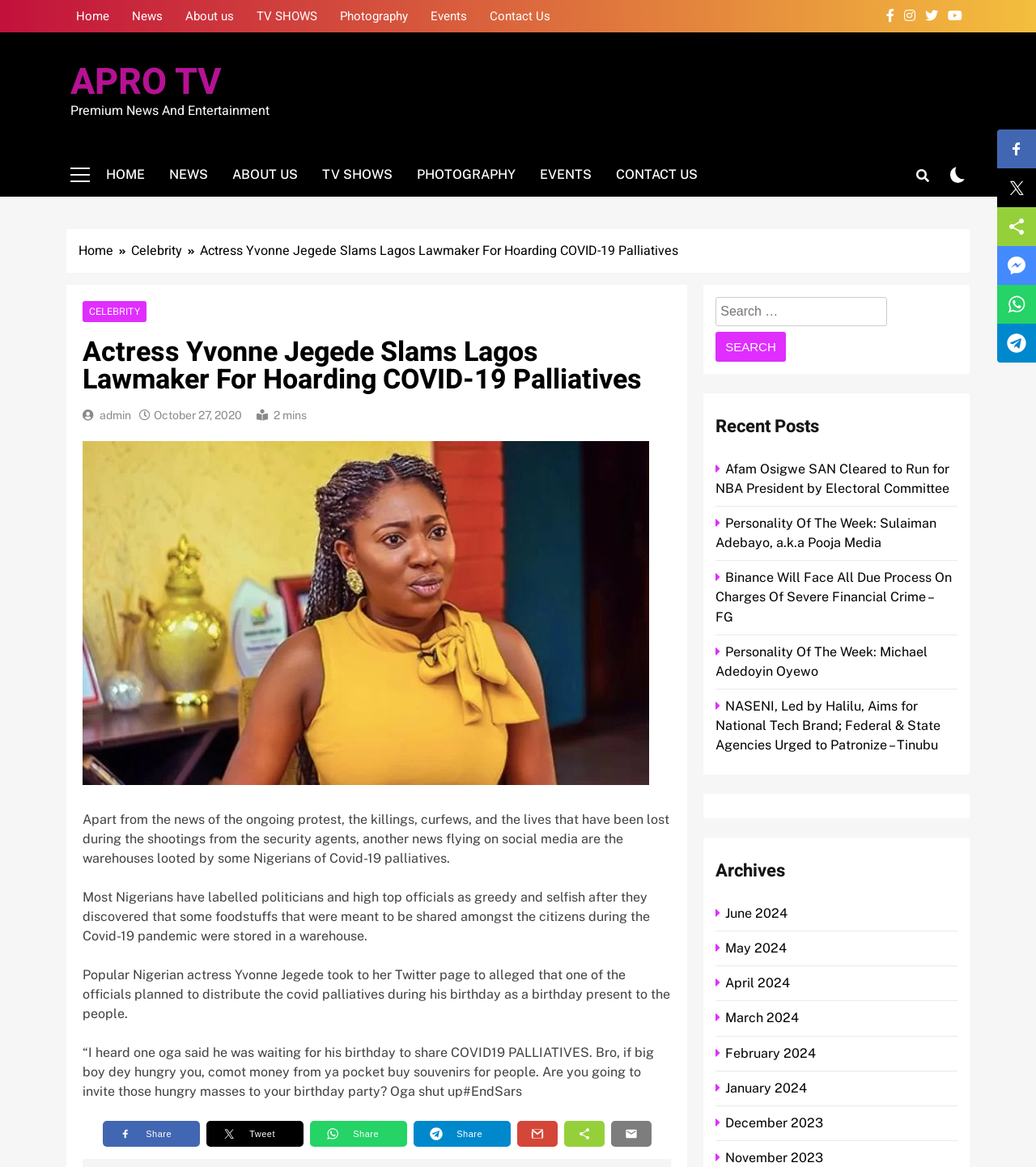Could you specify the bounding box coordinates for the clickable section to complete the following instruction: "Read the recent post about Afam Osigwe SAN"?

[0.691, 0.395, 0.92, 0.425]